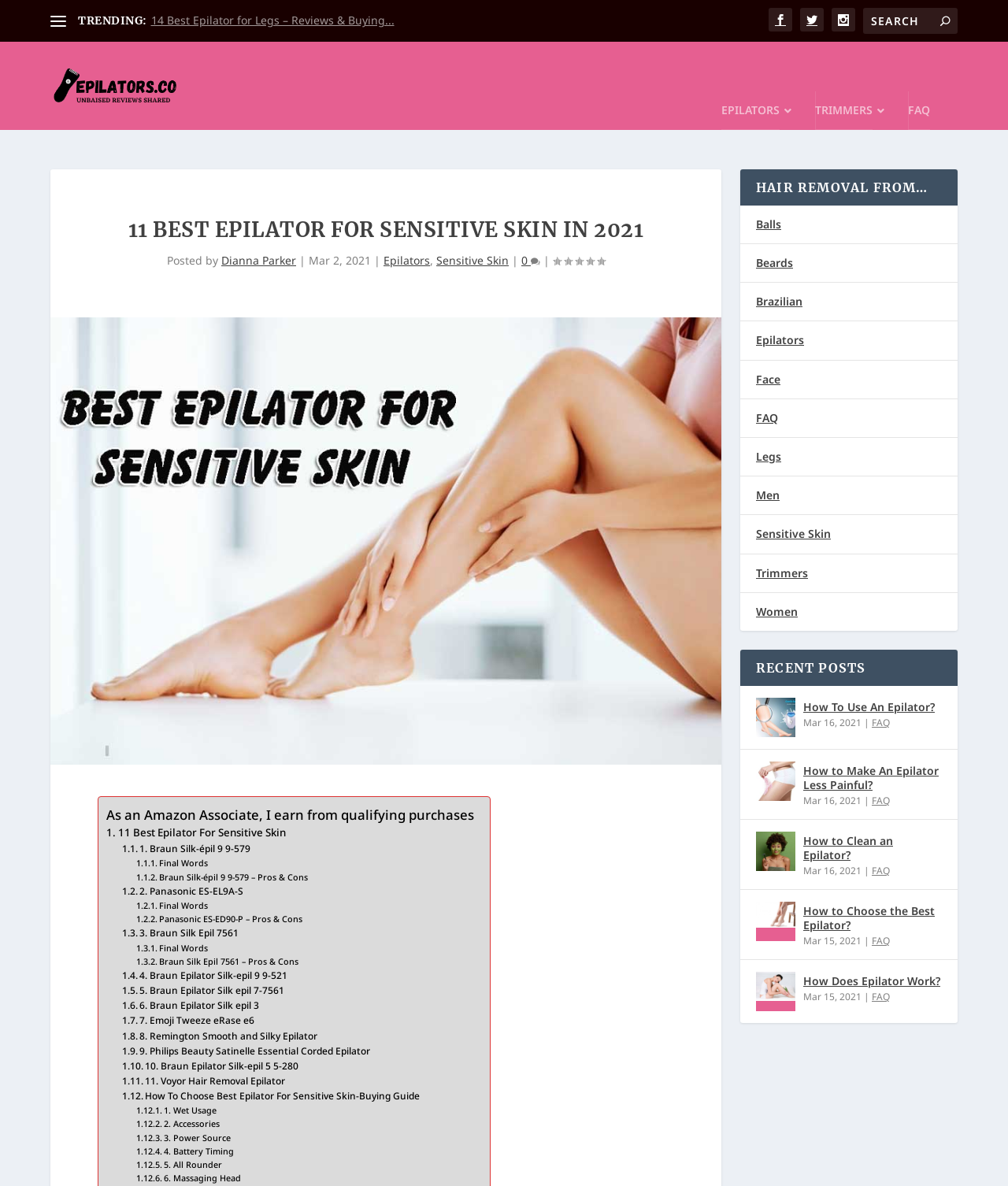Could you locate the bounding box coordinates for the section that should be clicked to accomplish this task: "Read the review of Braun Silk-épil 9 9-579".

[0.121, 0.701, 0.249, 0.714]